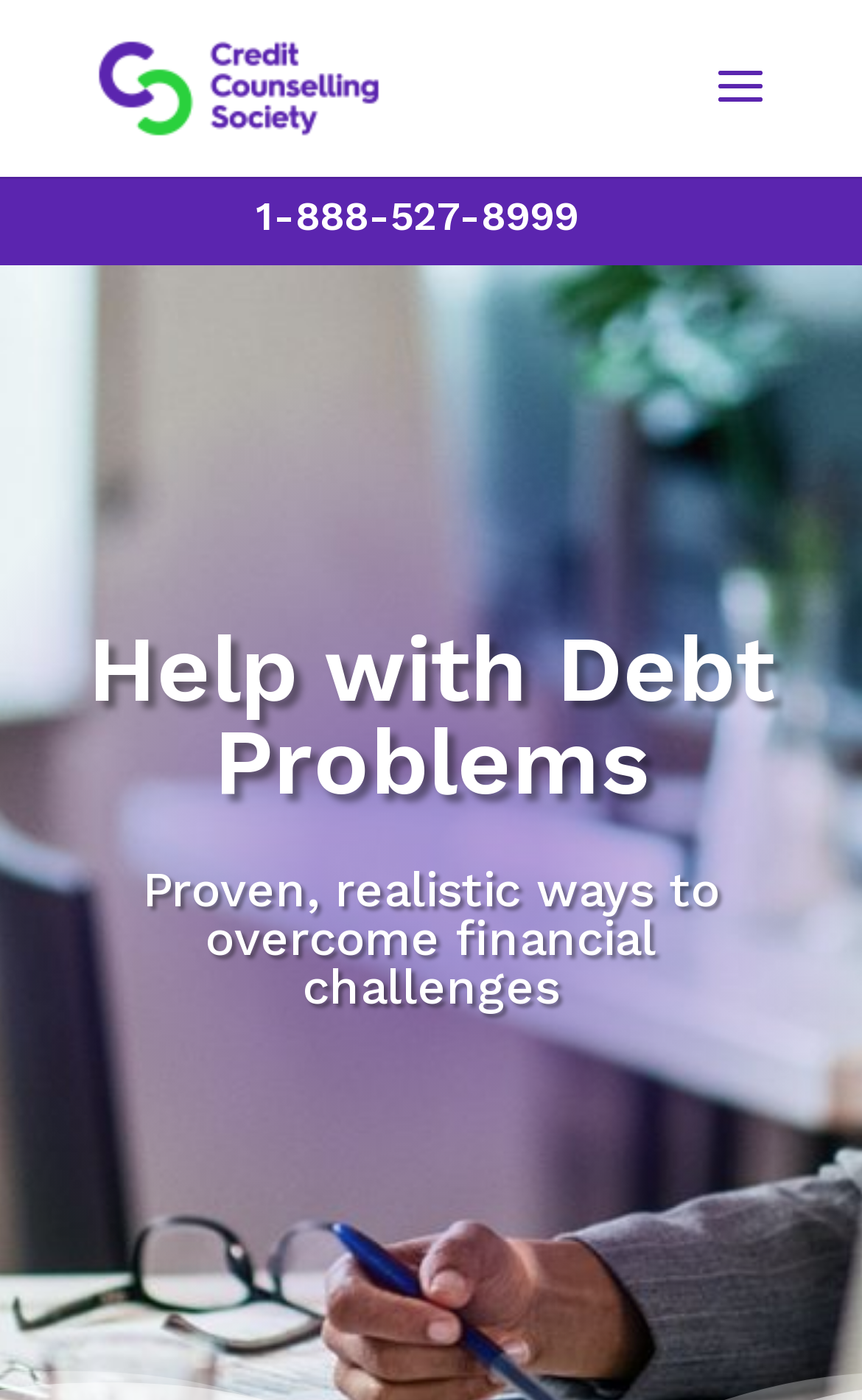Using the details in the image, give a detailed response to the question below:
What is the country where the organization operates?

I inferred the country by looking at the title of the webpage 'What to Do About Major Debt Problems in Canada' which suggests that the organization operates in Canada.